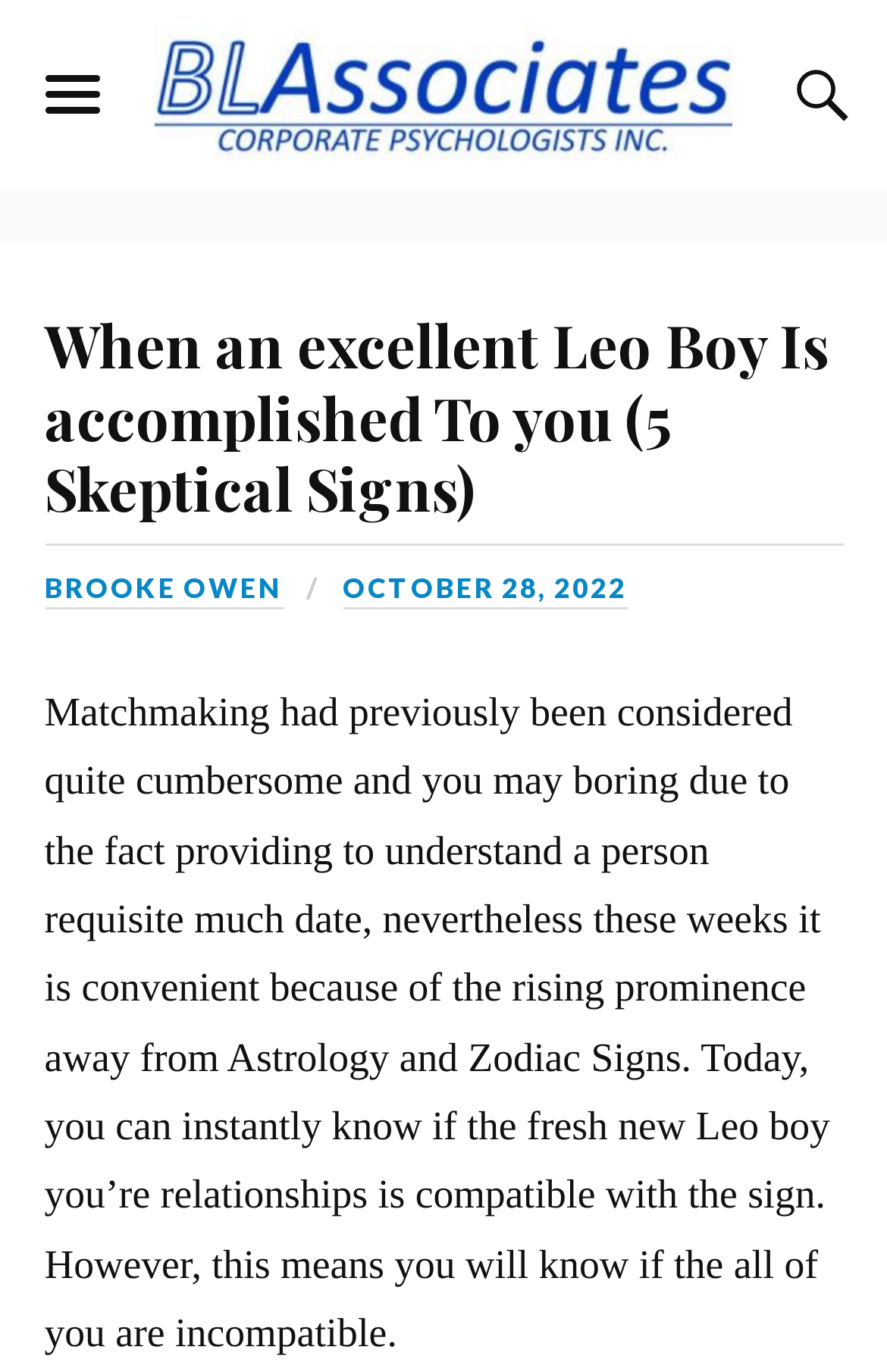Please analyze the image and provide a thorough answer to the question:
What can you know about a Leo boy through astrology?

According to the static text, through astrology and zodiac signs, you can instantly know if the Leo boy you're dating is compatible with your sign, and also if you're incompatible with each other.